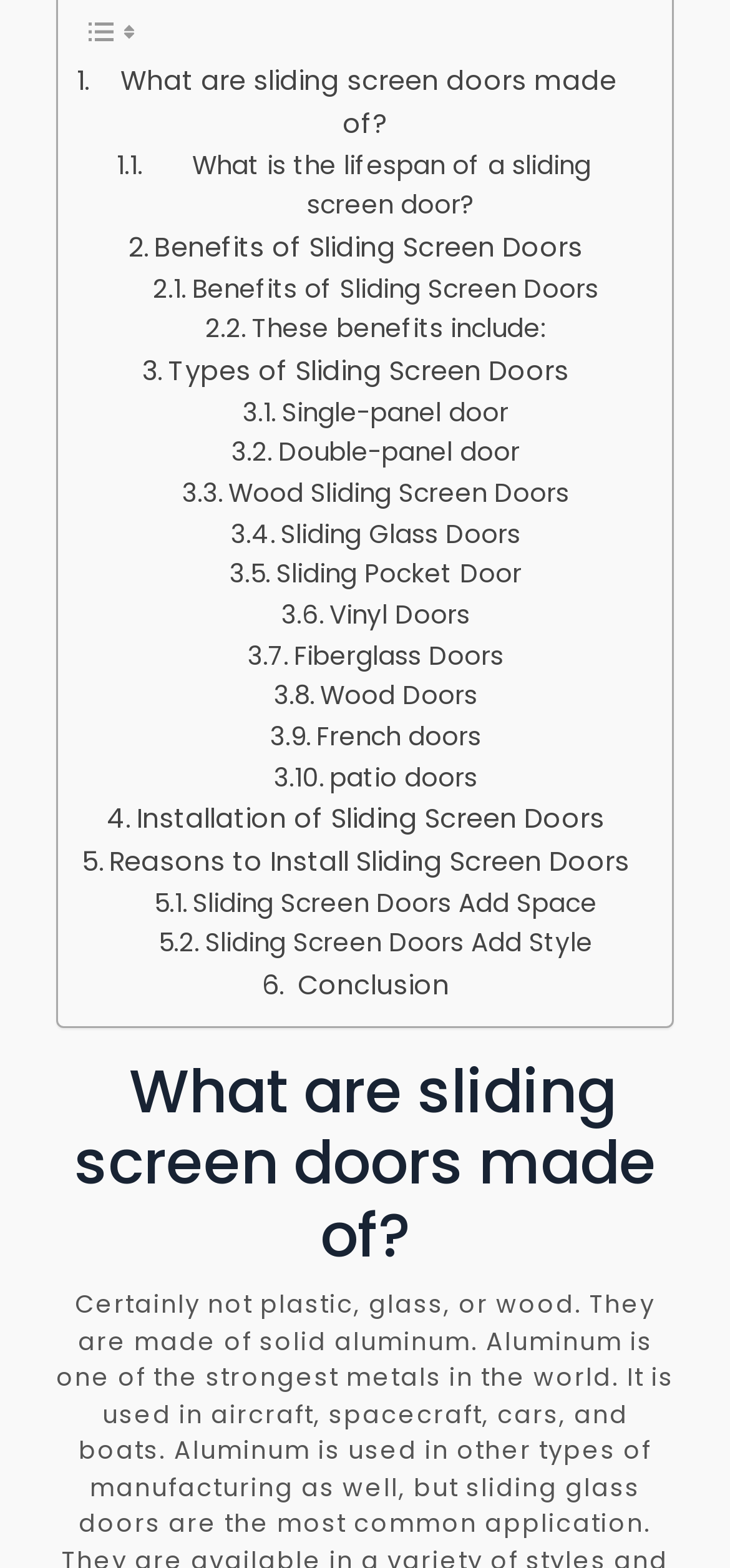Please answer the following question using a single word or phrase: Is there a conclusion section on the webpage?

Yes